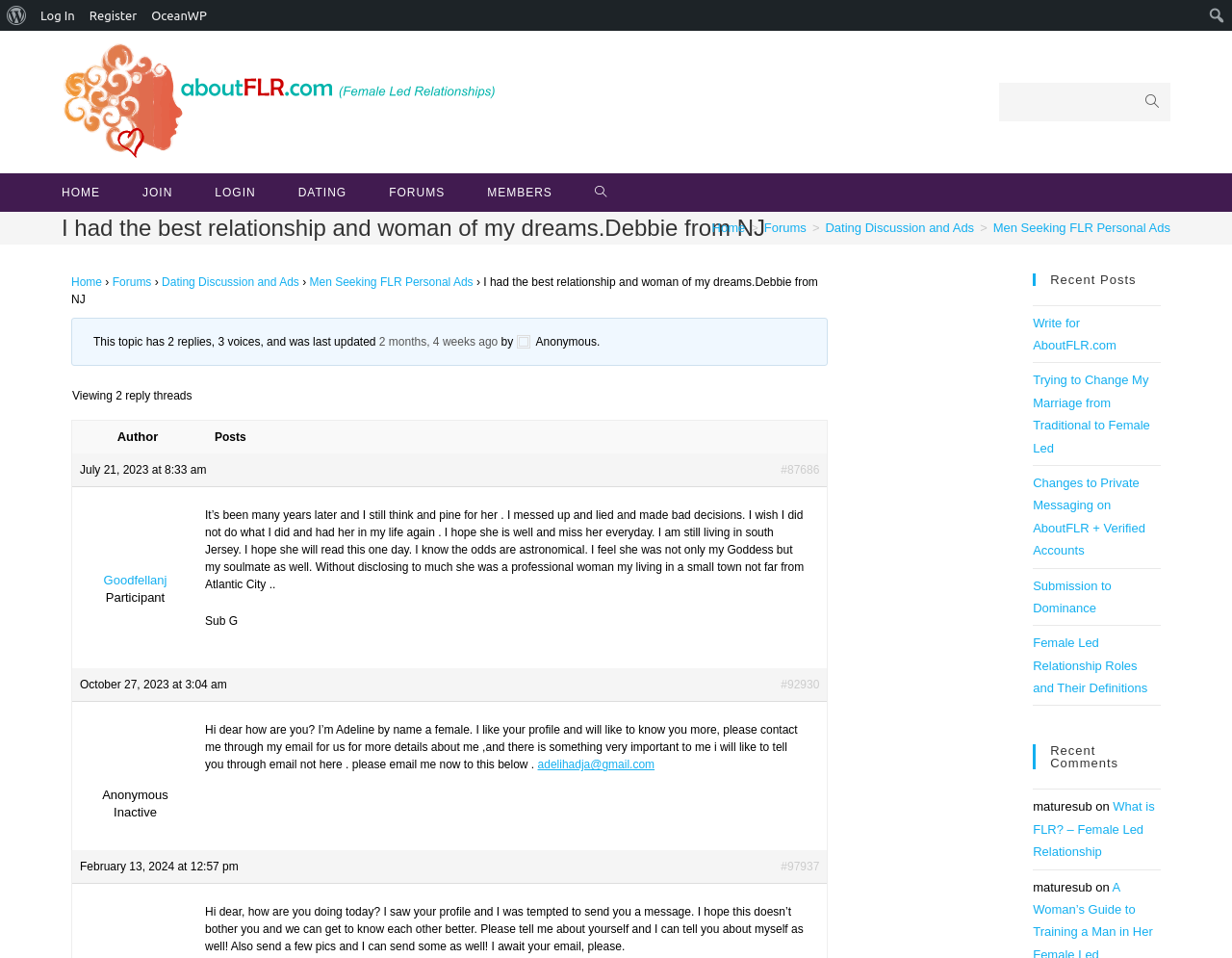Provide the bounding box coordinates of the section that needs to be clicked to accomplish the following instruction: "Search for something."

[0.977, 0.0, 0.998, 0.04]